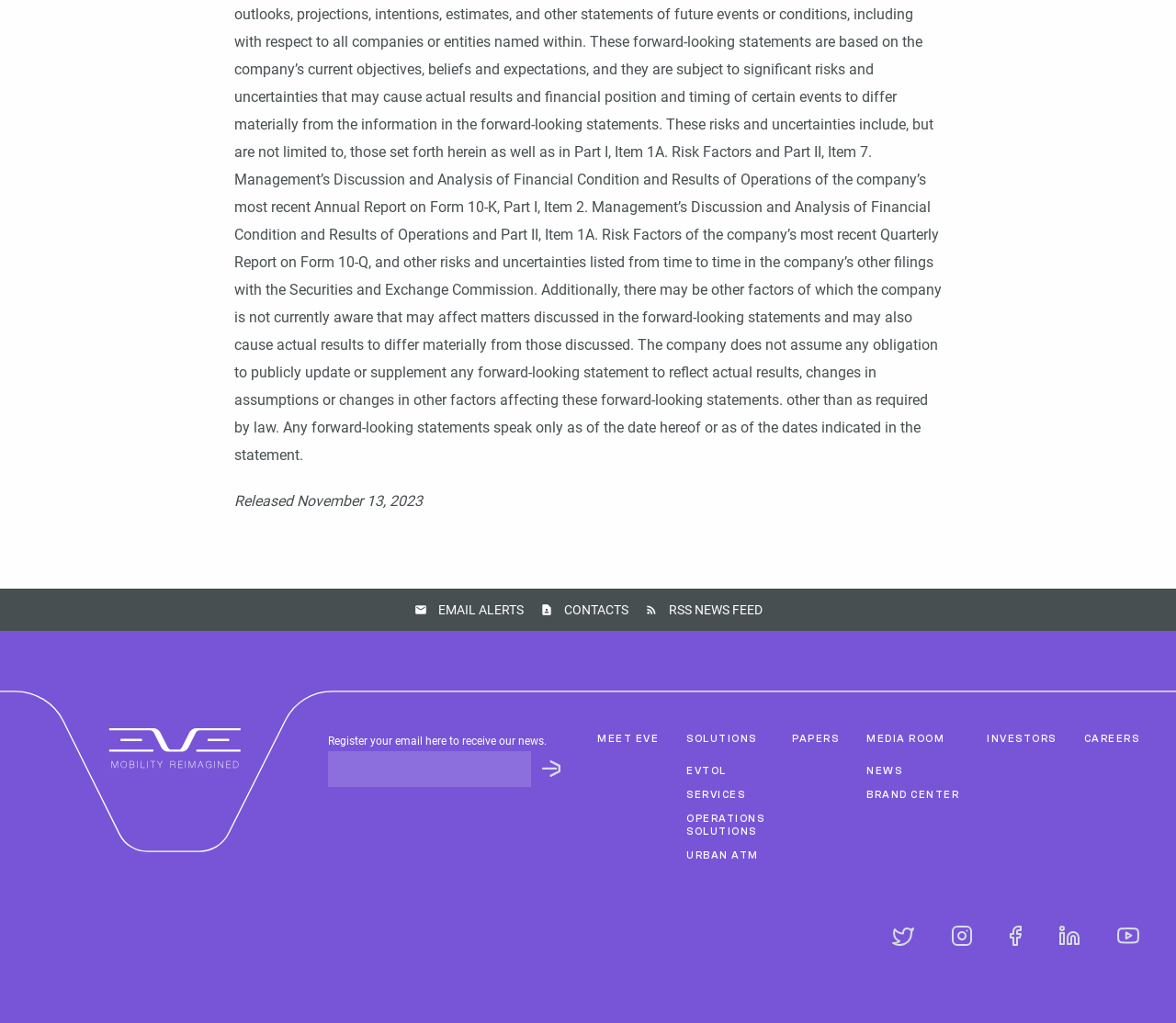Please specify the bounding box coordinates for the clickable region that will help you carry out the instruction: "Click on the 'Categories' link".

None